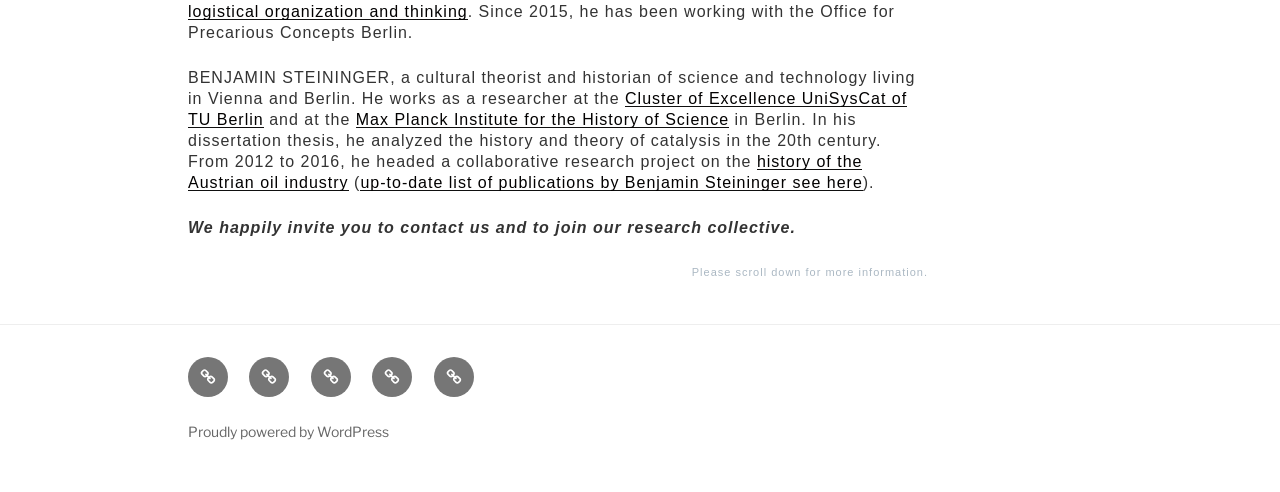Identify the bounding box coordinates of the clickable region required to complete the instruction: "read the publications by Benjamin Steininger". The coordinates should be given as four float numbers within the range of 0 and 1, i.e., [left, top, right, bottom].

[0.282, 0.354, 0.674, 0.388]